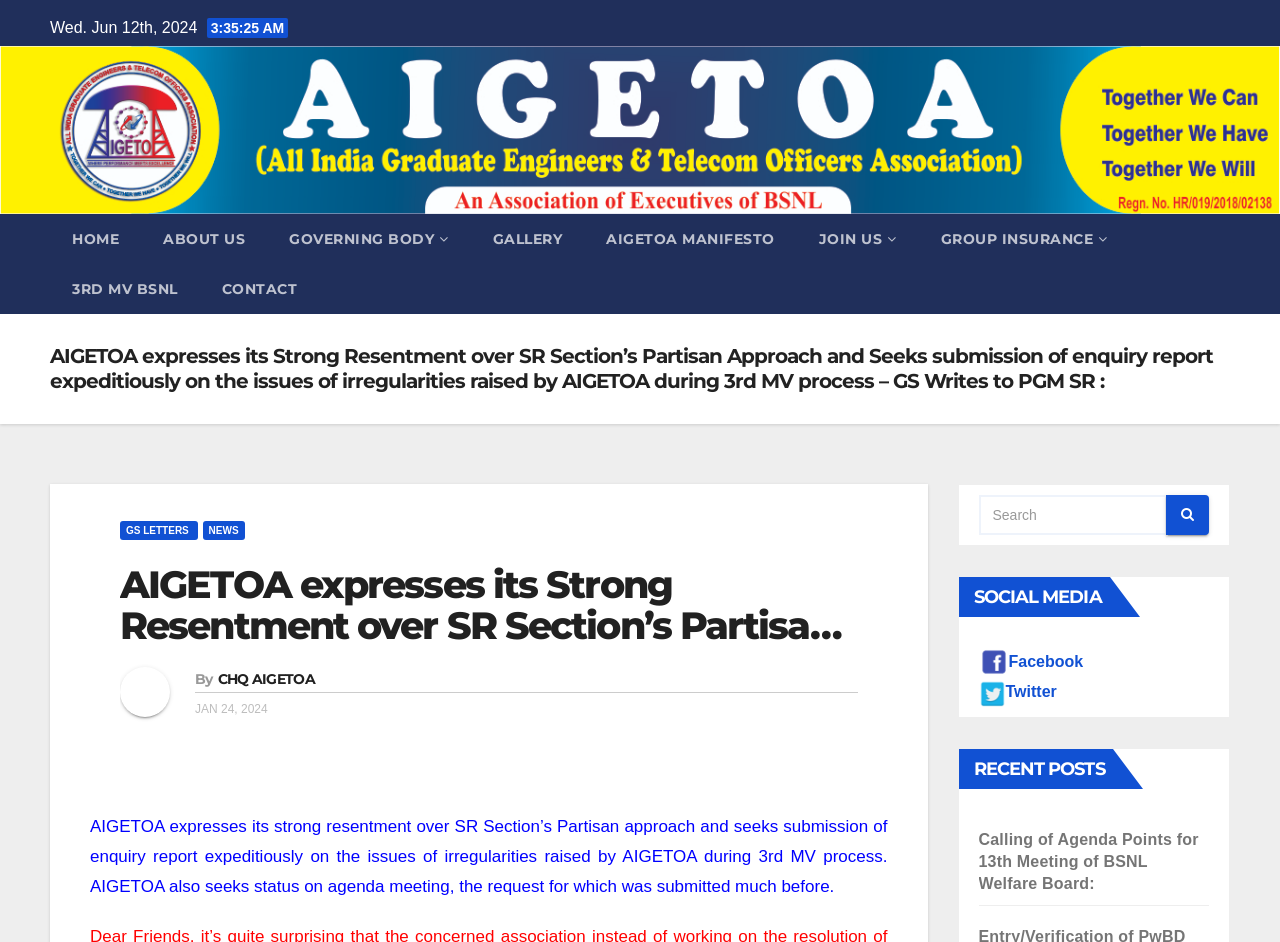Provide the bounding box coordinates, formatted as (top-left x, top-left y, bottom-right x, bottom-right y), with all values being floating point numbers between 0 and 1. Identify the bounding box of the UI element that matches the description: 3rd MV BSNL

[0.039, 0.28, 0.156, 0.333]